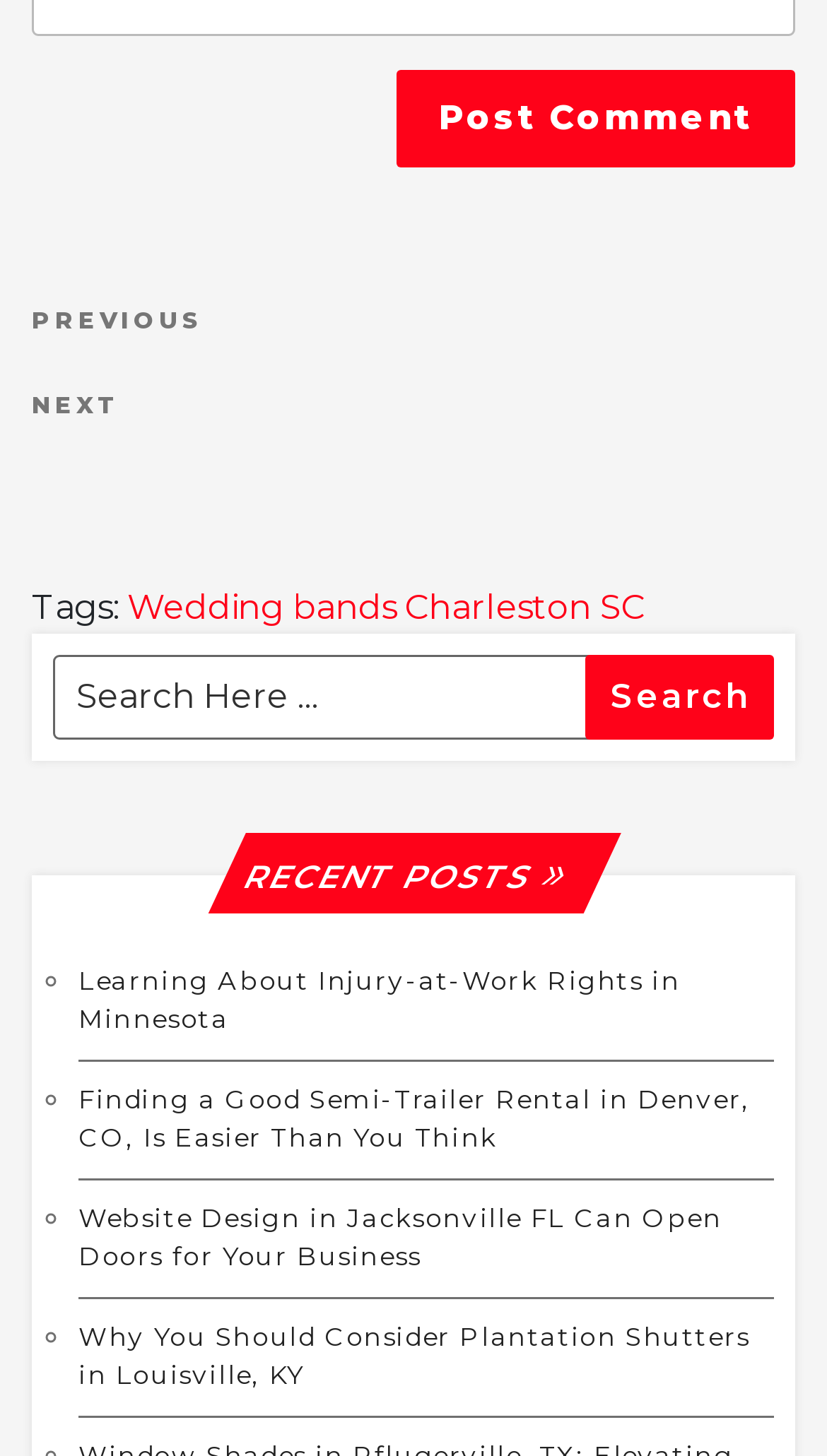Please locate the bounding box coordinates of the region I need to click to follow this instruction: "Read about 'Learning About Injury-at-Work Rights in Minnesota'".

[0.095, 0.662, 0.823, 0.71]